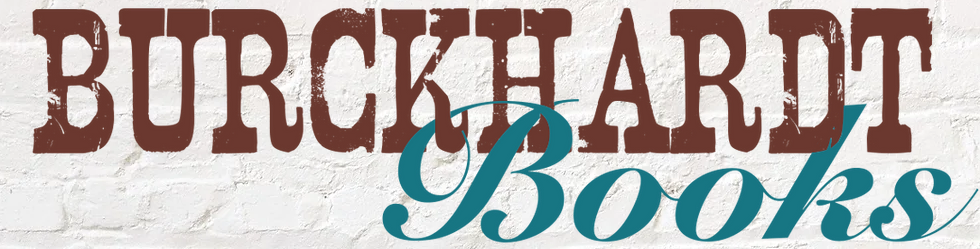What is the purpose of Burckhardt Books?
Please look at the screenshot and answer in one word or a short phrase.

Celebrating literary creativity